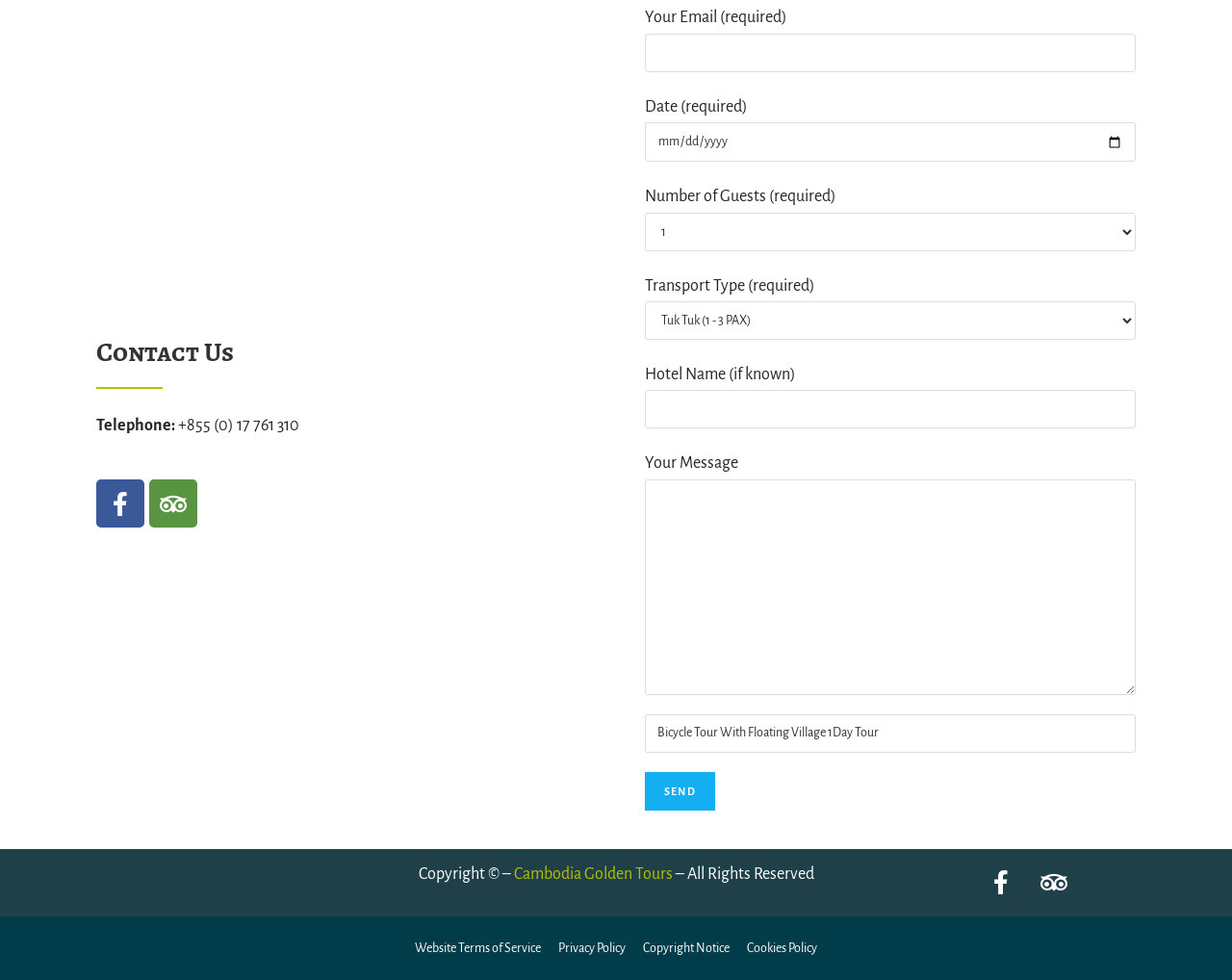Please identify the bounding box coordinates of the area that needs to be clicked to follow this instruction: "Visit Facebook page".

[0.078, 0.49, 0.117, 0.539]